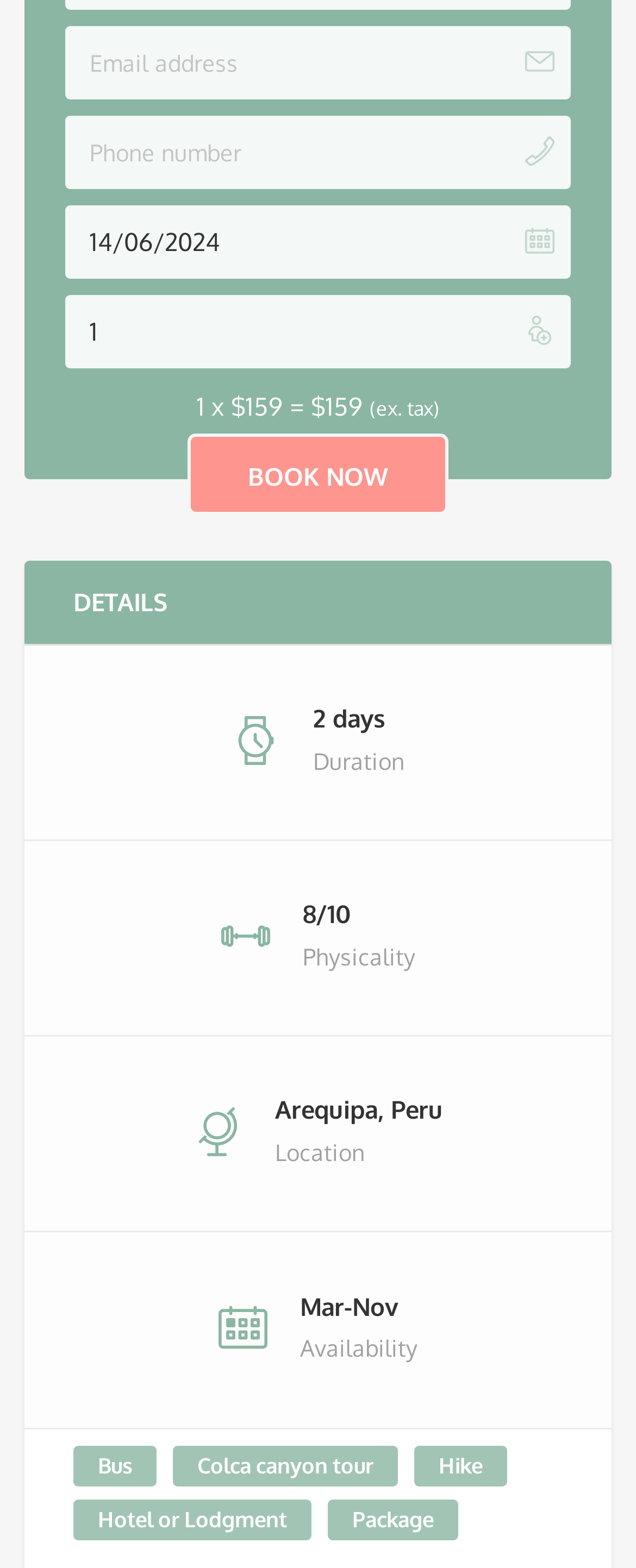What is the location of the tour?
Use the screenshot to answer the question with a single word or phrase.

Arequipa, Peru